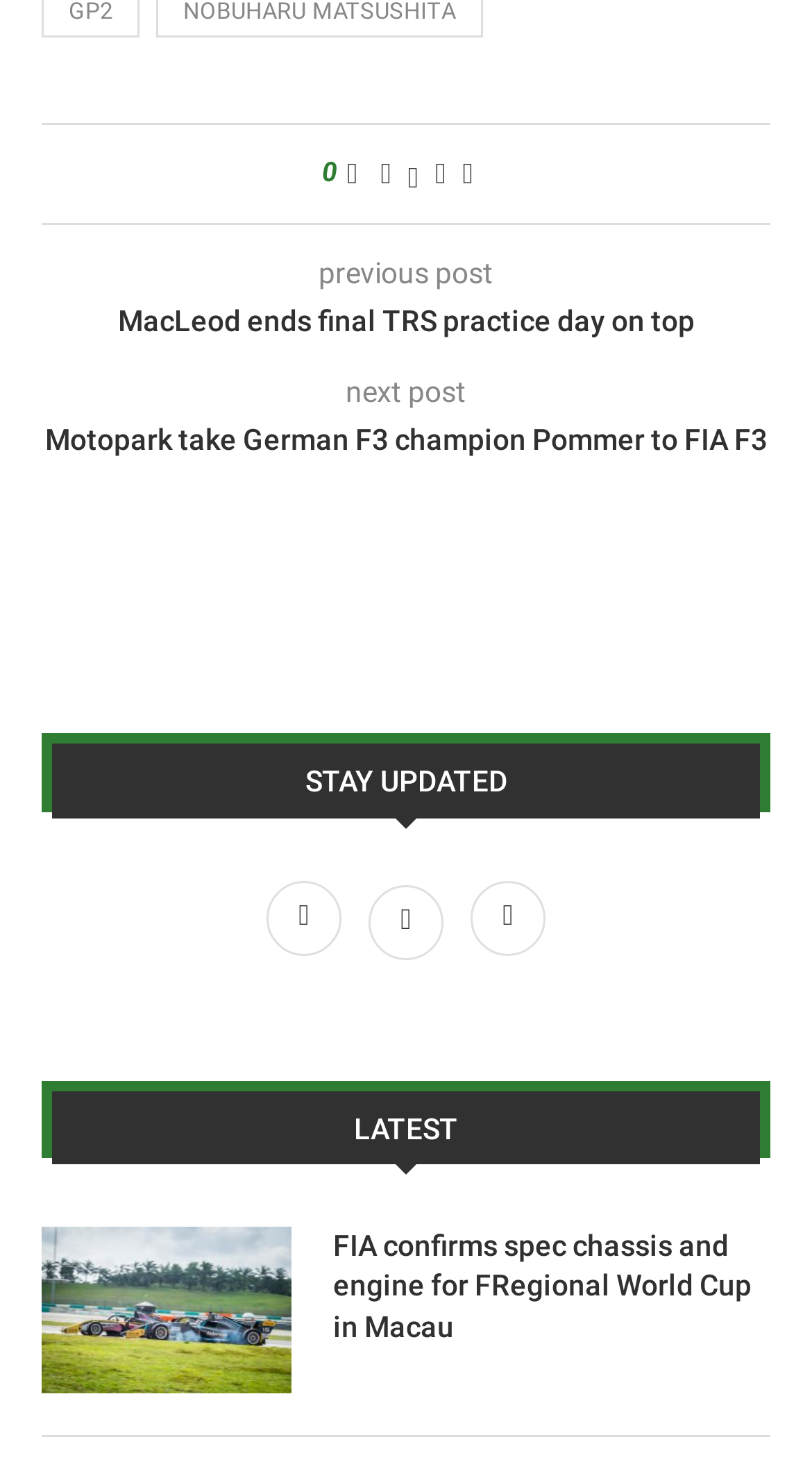What is the purpose of the buttons 'Like this post', 'Share on Facebook', etc.?
Look at the image and answer the question using a single word or phrase.

Sharing and liking posts